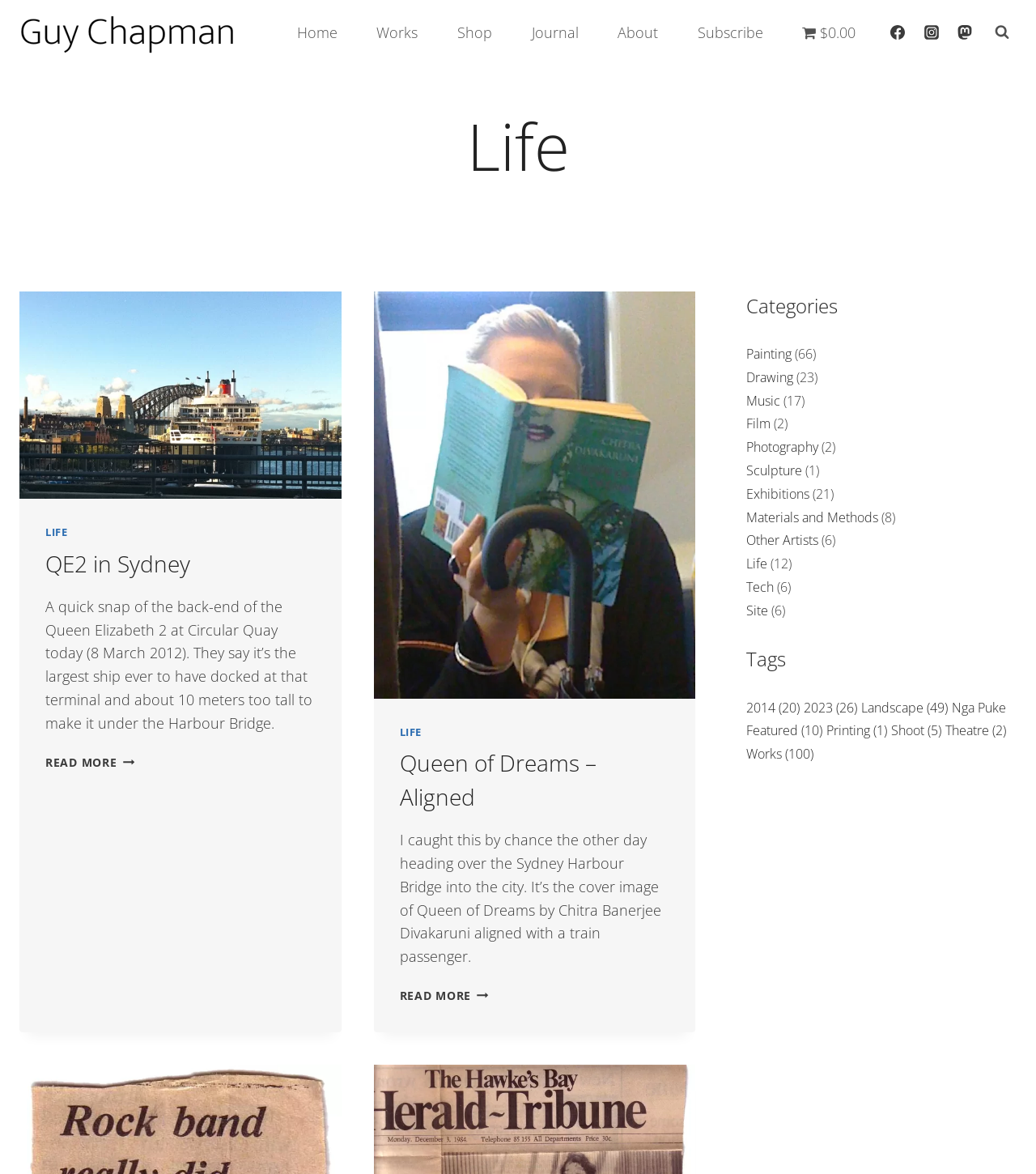For the given element description Queen of Dreams – Aligned, determine the bounding box coordinates of the UI element. The coordinates should follow the format (top-left x, top-left y, bottom-right x, bottom-right y) and be within the range of 0 to 1.

[0.386, 0.637, 0.575, 0.692]